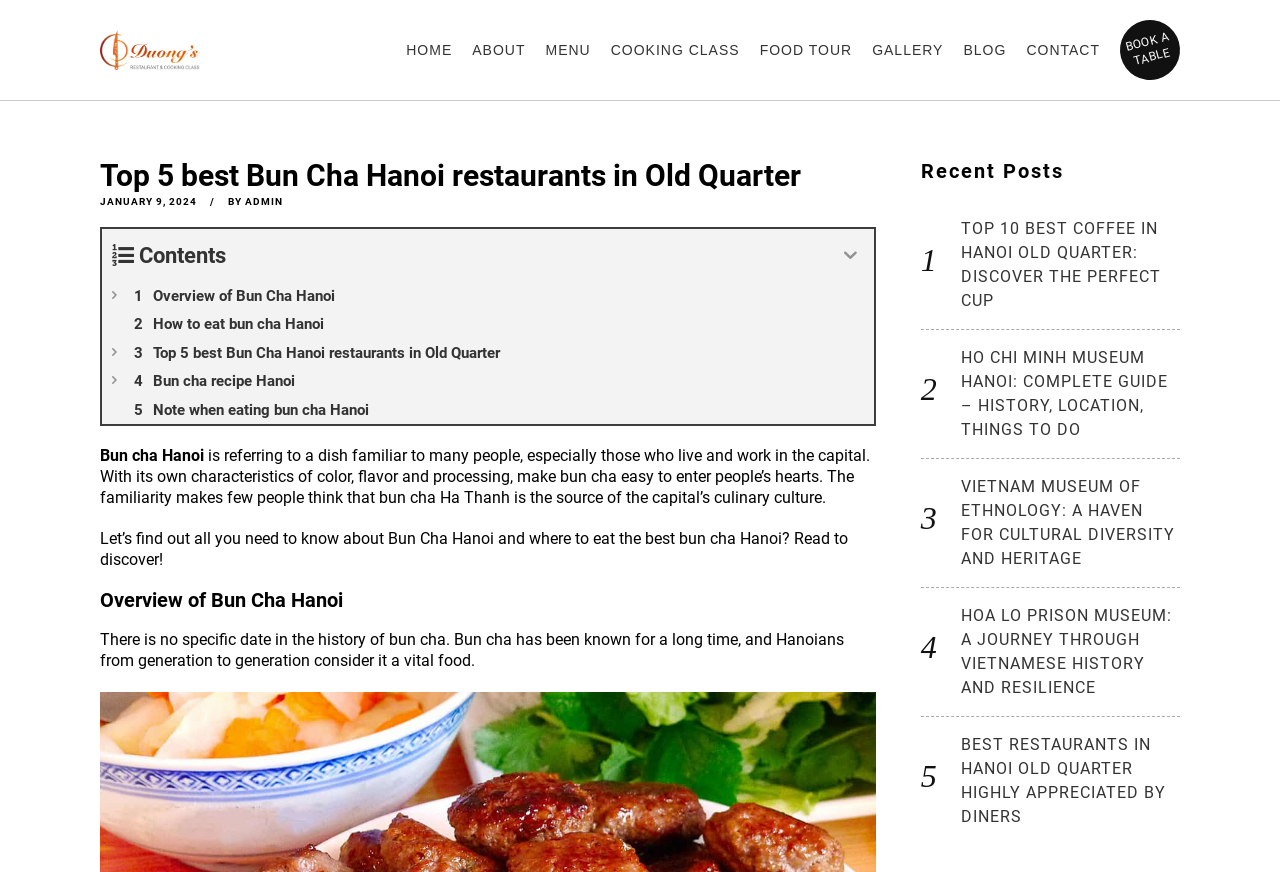Provide the bounding box coordinates of the HTML element this sentence describes: "Menu". The bounding box coordinates consist of four float numbers between 0 and 1, i.e., [left, top, right, bottom].

[0.426, 0.047, 0.461, 0.068]